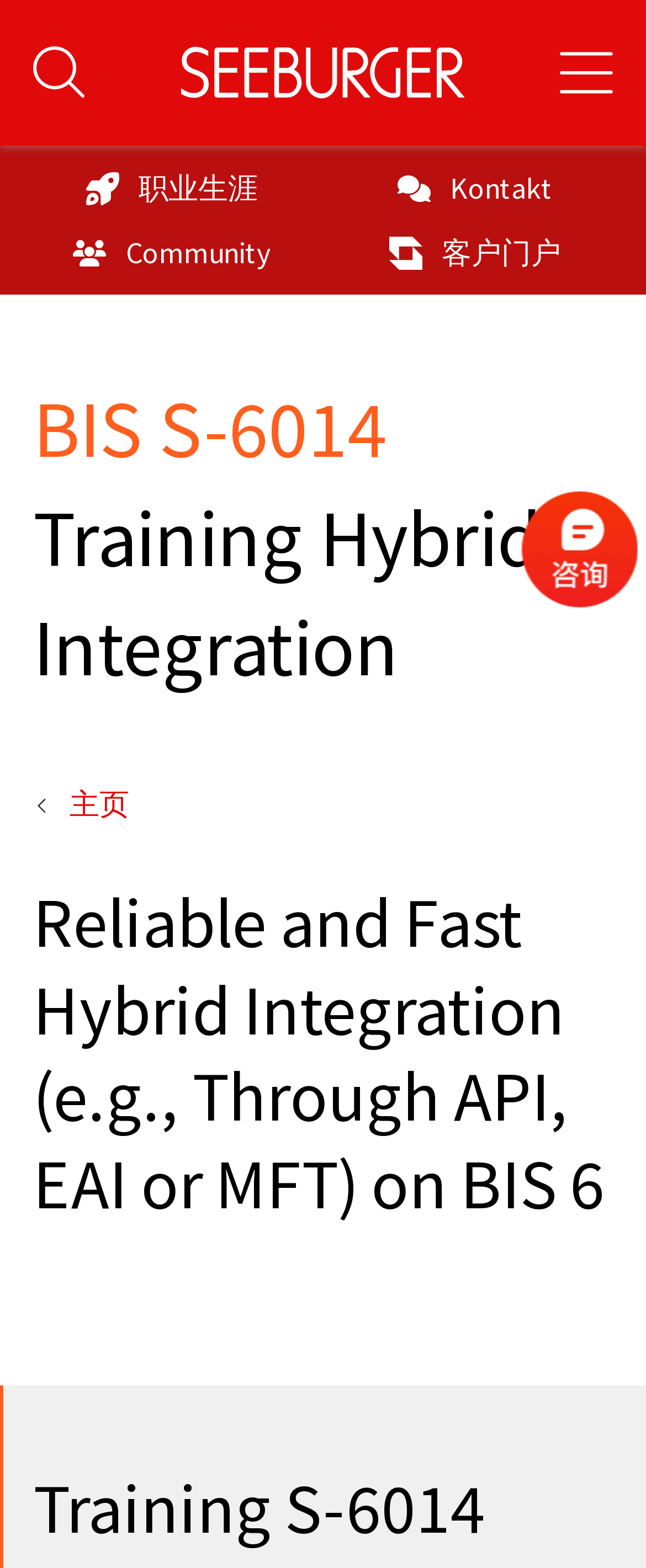What is the purpose of the button '开启搜索'?
Look at the screenshot and provide an in-depth answer.

I inferred the purpose of the button '开启搜索' by its name, which suggests that it is used to open or activate a search function.